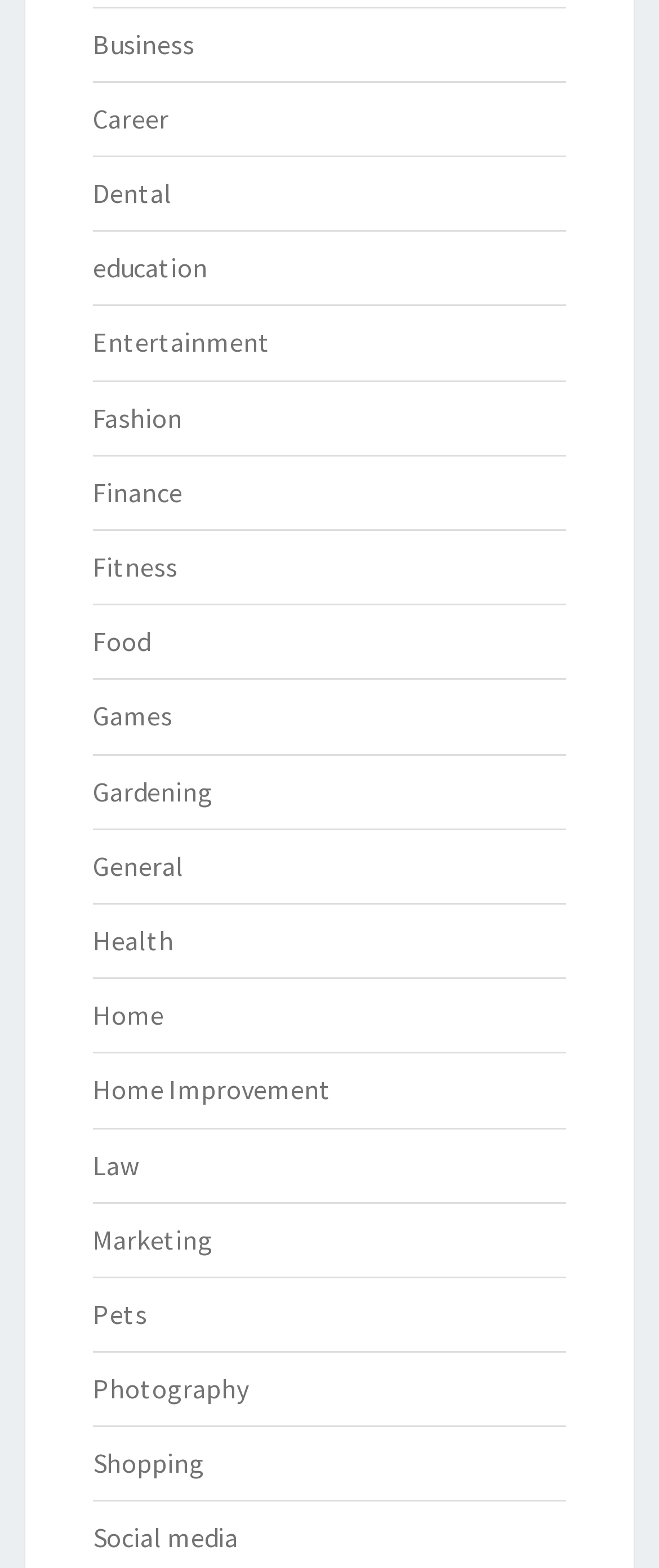Provide a short, one-word or phrase answer to the question below:
How many categories are related to health?

Two